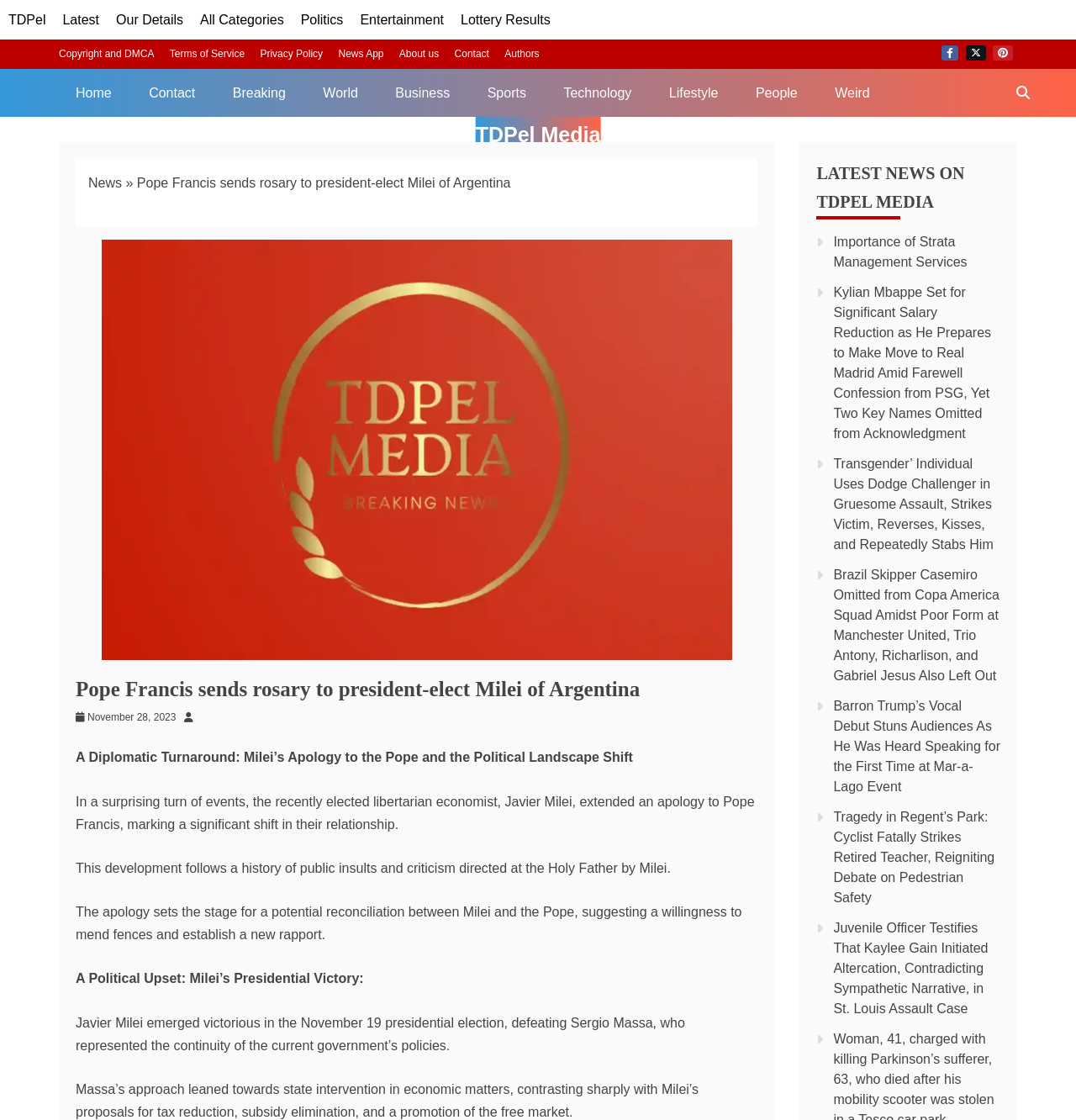Summarize the contents and layout of the webpage in detail.

This webpage appears to be a news article from TDPel Media, with the title "A Diplomatic Turnaround: Milei's Apology to the Pope and the Political Landscape Shift". At the top of the page, there is a navigation bar with links to various categories such as "Latest", "Politics", "Entertainment", and more. Below this, there is a section with links to "Home", "Contact", "Breaking", and other news categories.

The main content of the page is divided into two sections. On the left side, there is a navigation breadcrumbs section that shows the path "News » Pope Francis sends rosary to president-elect Milei of Argentina". Below this, there is a large image related to the article, and a heading with the same title as the breadcrumbs.

On the right side of the page, there is a section with the latest news on TDPel Media, featuring several article links with titles such as "Importance of Strata Management Services", "Kylian Mbappe Set for Significant Salary Reduction", and more.

The main article content is divided into several paragraphs, with the first paragraph describing a surprising turn of events in which Javier Milei, a libertarian economist, extended an apology to Pope Francis. The article goes on to discuss the history of public insults and criticism directed at the Holy Father by Milei, and how the apology sets the stage for a potential reconciliation between the two.

There are also several social media links at the bottom right of the page, including Facebook, Twitter, and Pinterest. Additionally, there are links to "Copyright and DMCA", "Terms of Service", "Privacy Policy", and more at the bottom of the page.